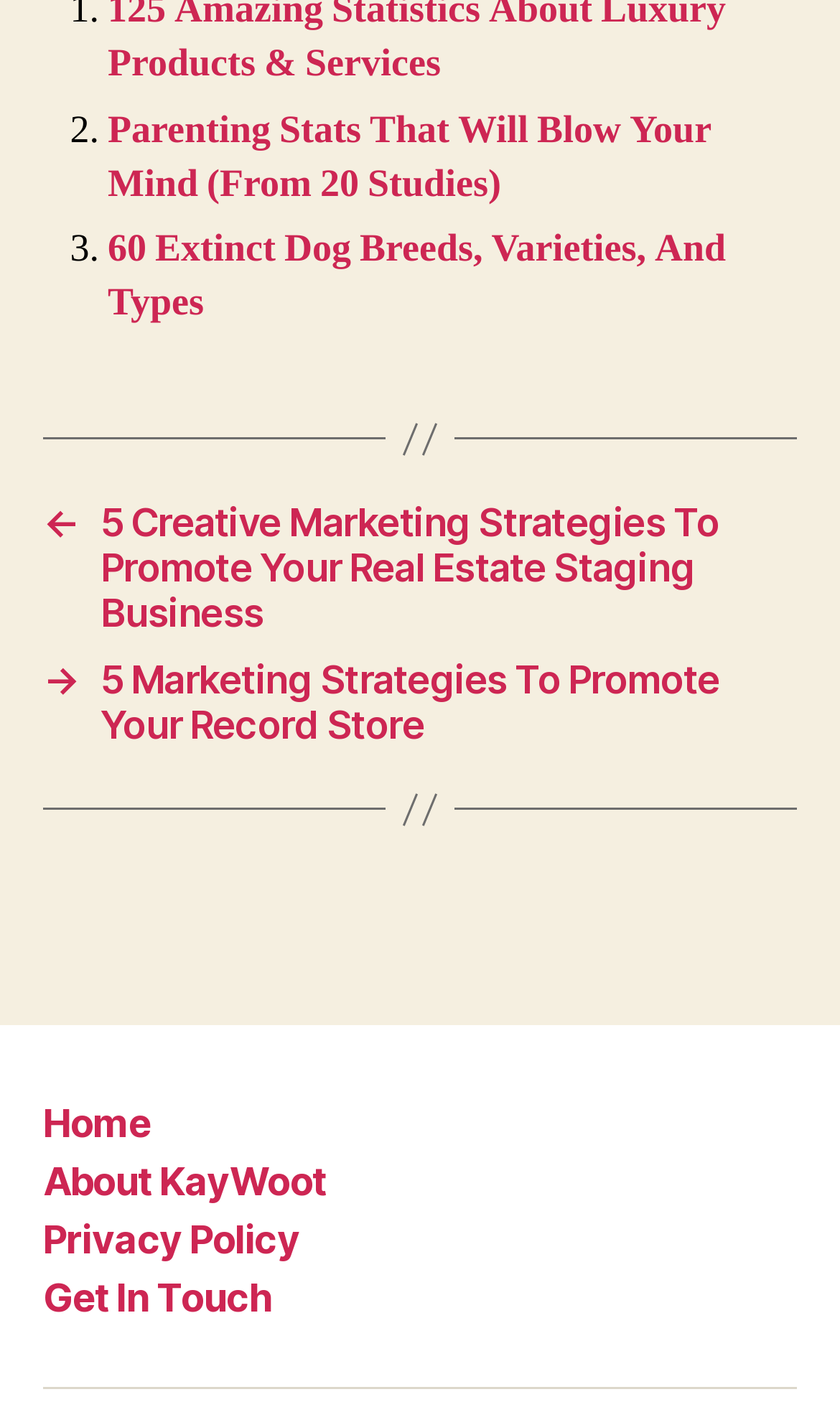How many links are in the 'Post' navigation?
Provide a concise answer using a single word or phrase based on the image.

2